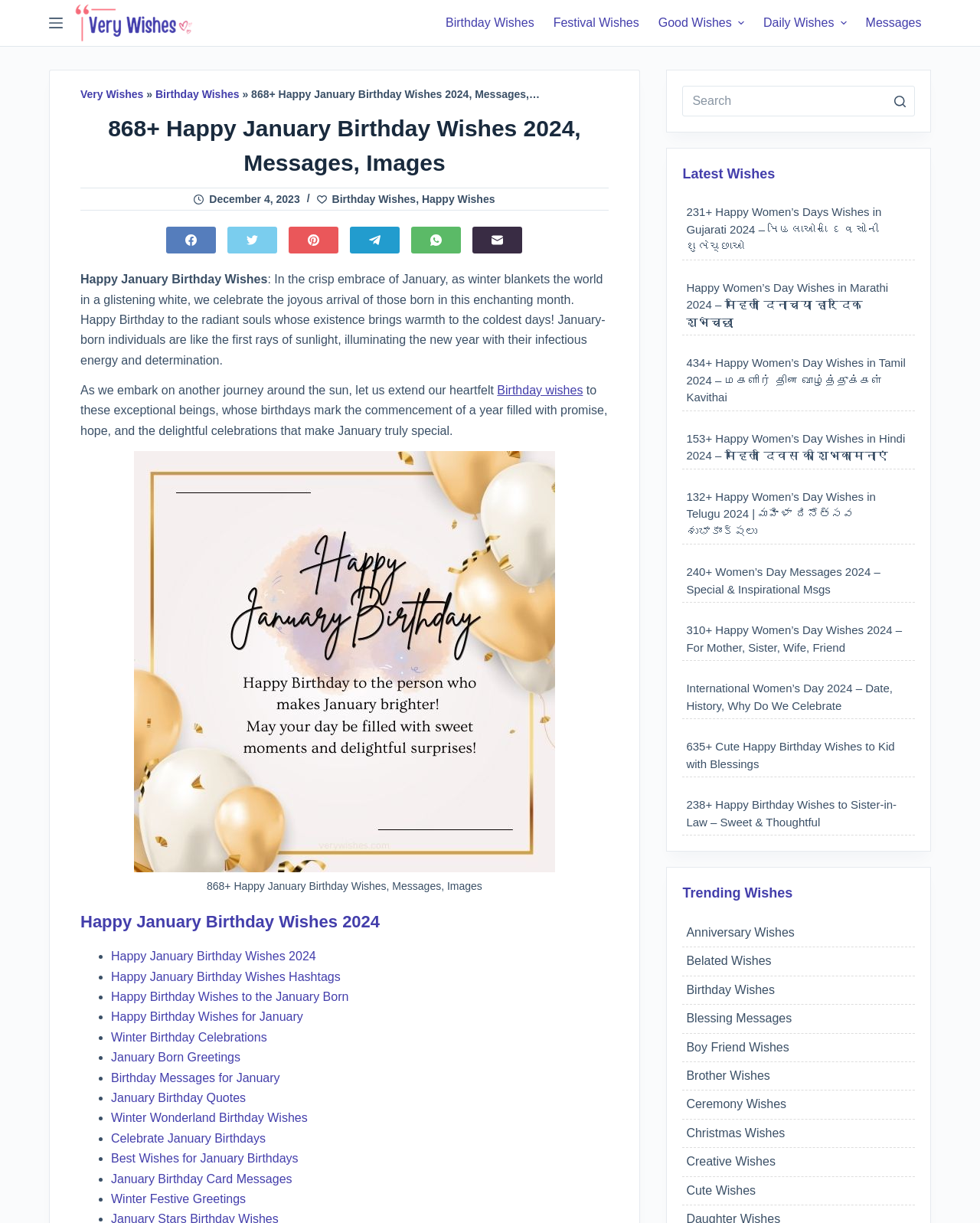Locate the bounding box coordinates of the clickable region to complete the following instruction: "Search for wishes."

[0.696, 0.07, 0.934, 0.095]